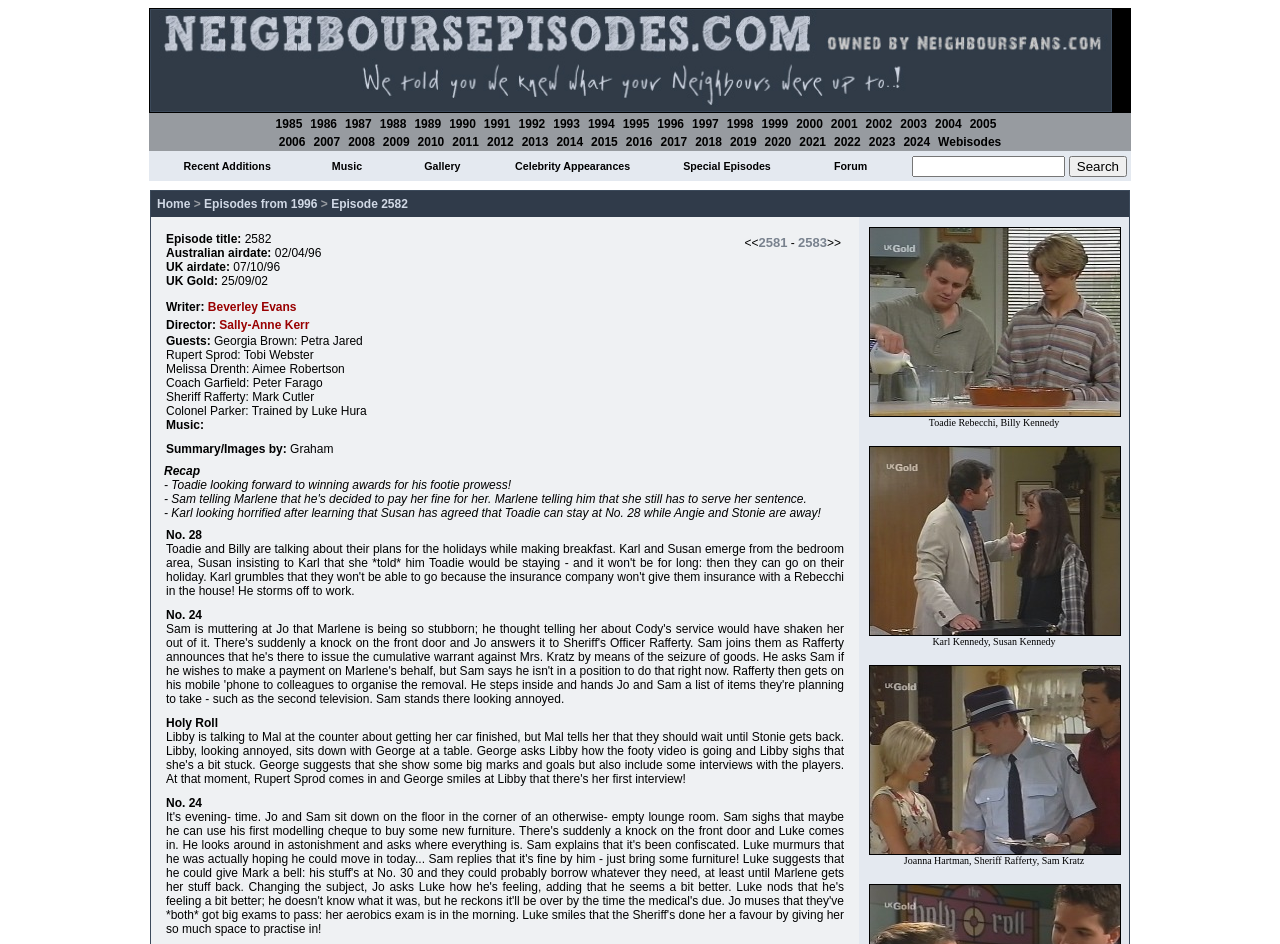Please find the bounding box coordinates of the element that you should click to achieve the following instruction: "Click 1996". The coordinates should be presented as four float numbers between 0 and 1: [left, top, right, bottom].

[0.514, 0.124, 0.534, 0.139]